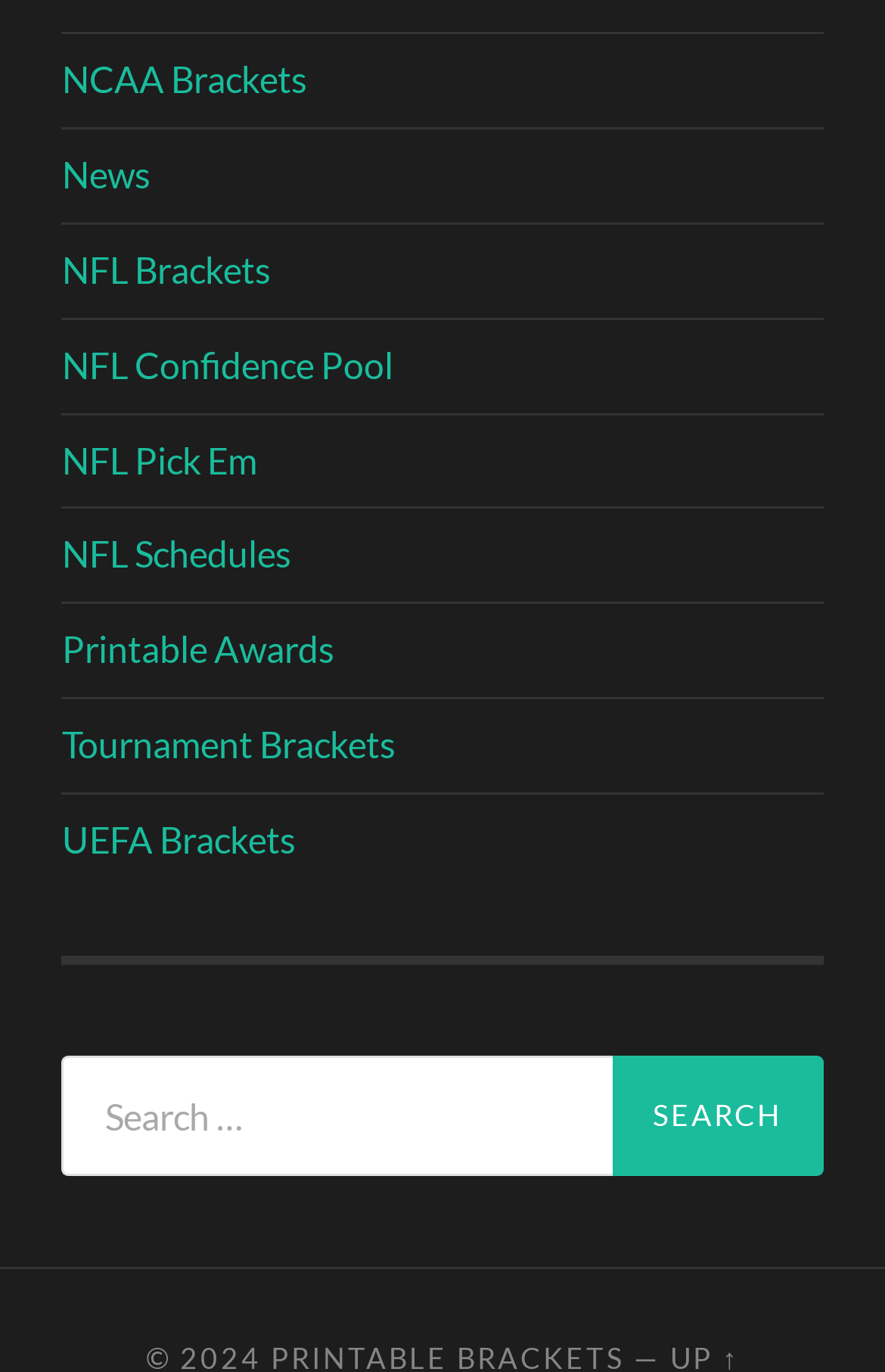Is there a 'Printable Awards' section?
Please give a detailed and elaborate explanation in response to the question.

The webpage provides a link to 'Printable Awards', which suggests that users can access a section dedicated to printable awards, possibly related to sports or tournaments.